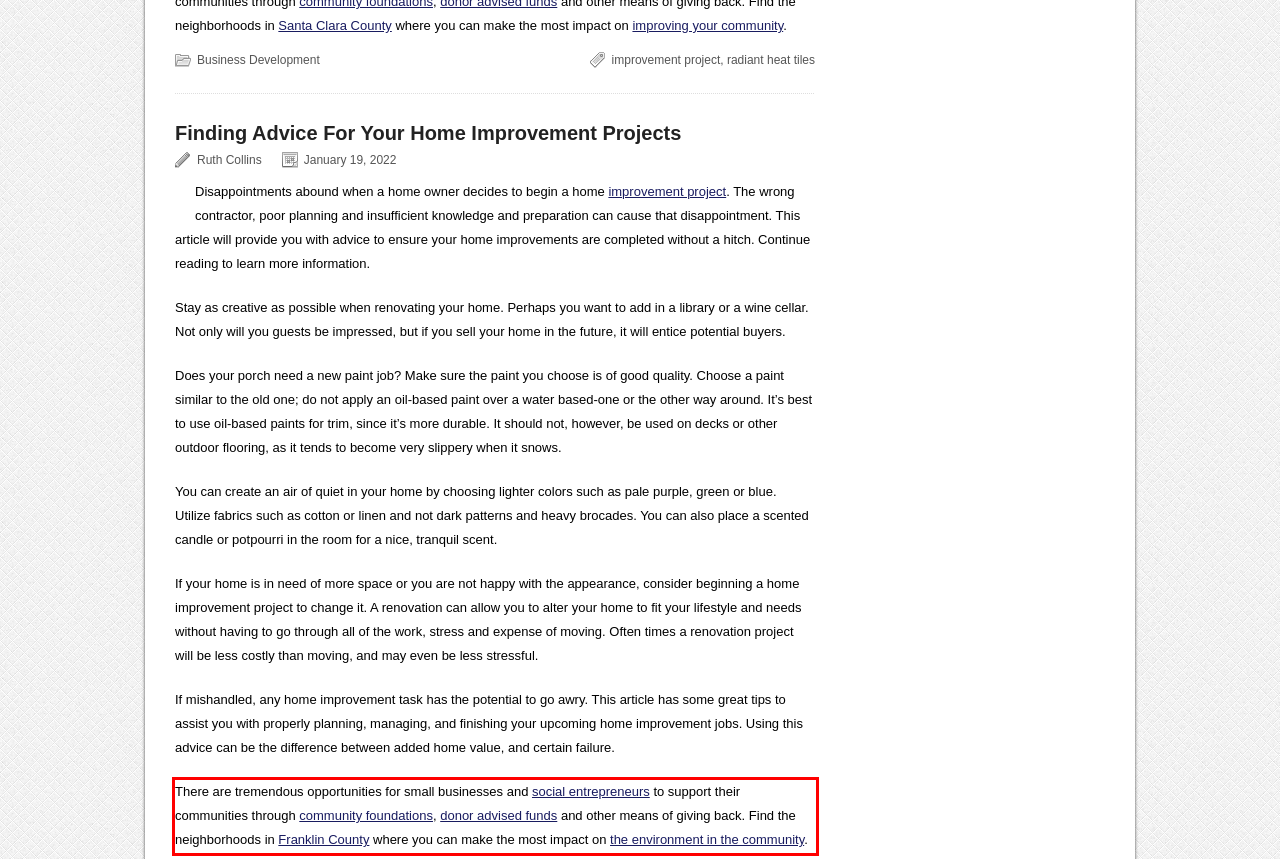Please use OCR to extract the text content from the red bounding box in the provided webpage screenshot.

There are tremendous opportunities for small businesses and social entrepreneurs to support their communities through community foundations, donor advised funds and other means of giving back. Find the neighborhoods in Franklin County where you can make the most impact on the environment in the community.